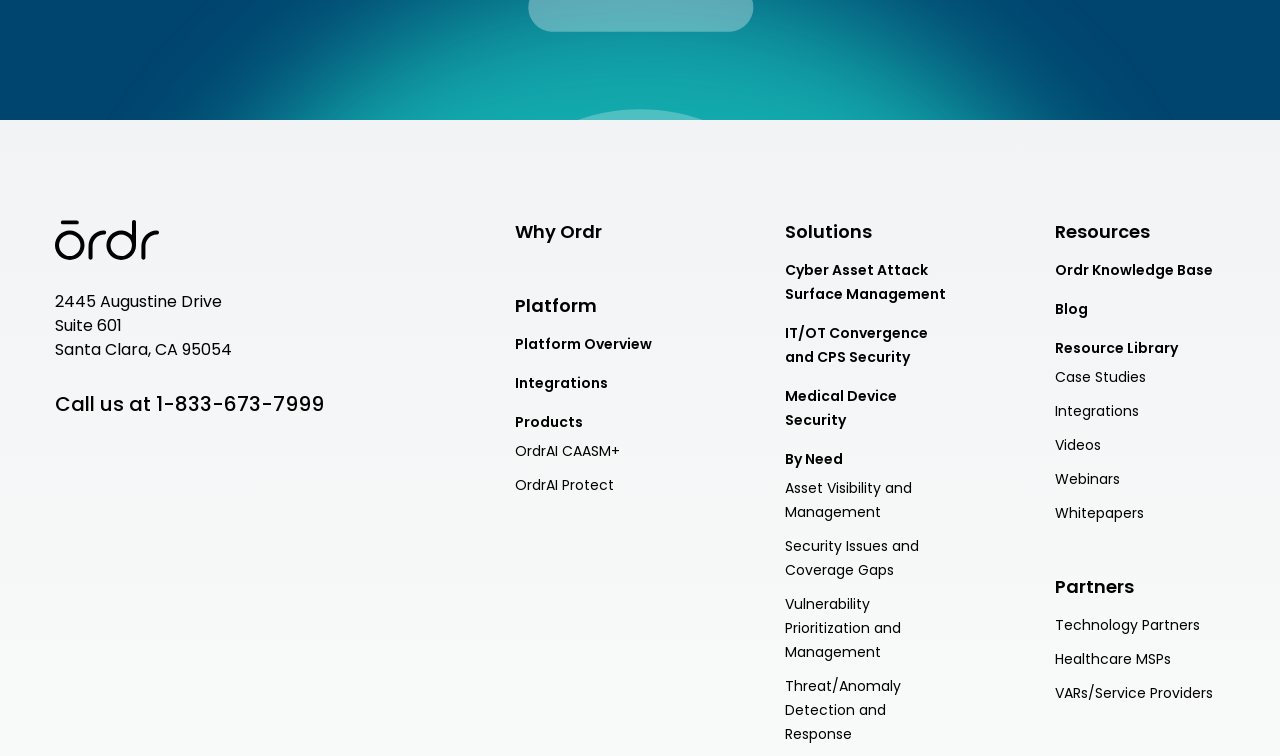What are the main categories on the Ordr website?
Based on the image, provide your answer in one word or phrase.

Why Ordr, Platform, Solutions, Resources, Partners